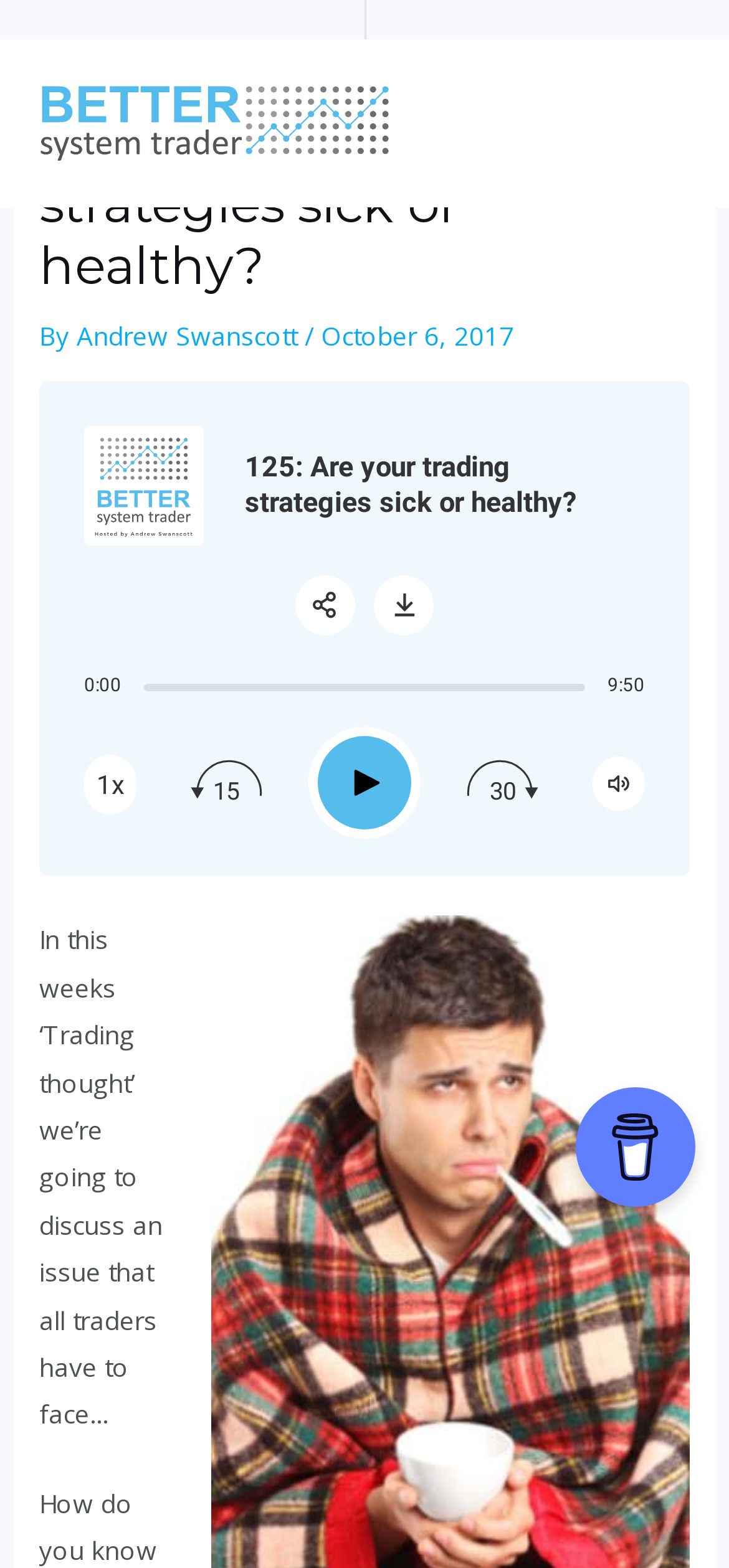Please find the bounding box coordinates for the clickable element needed to perform this instruction: "Visit the 'Better System Trader' website".

[0.051, 0.065, 0.538, 0.087]